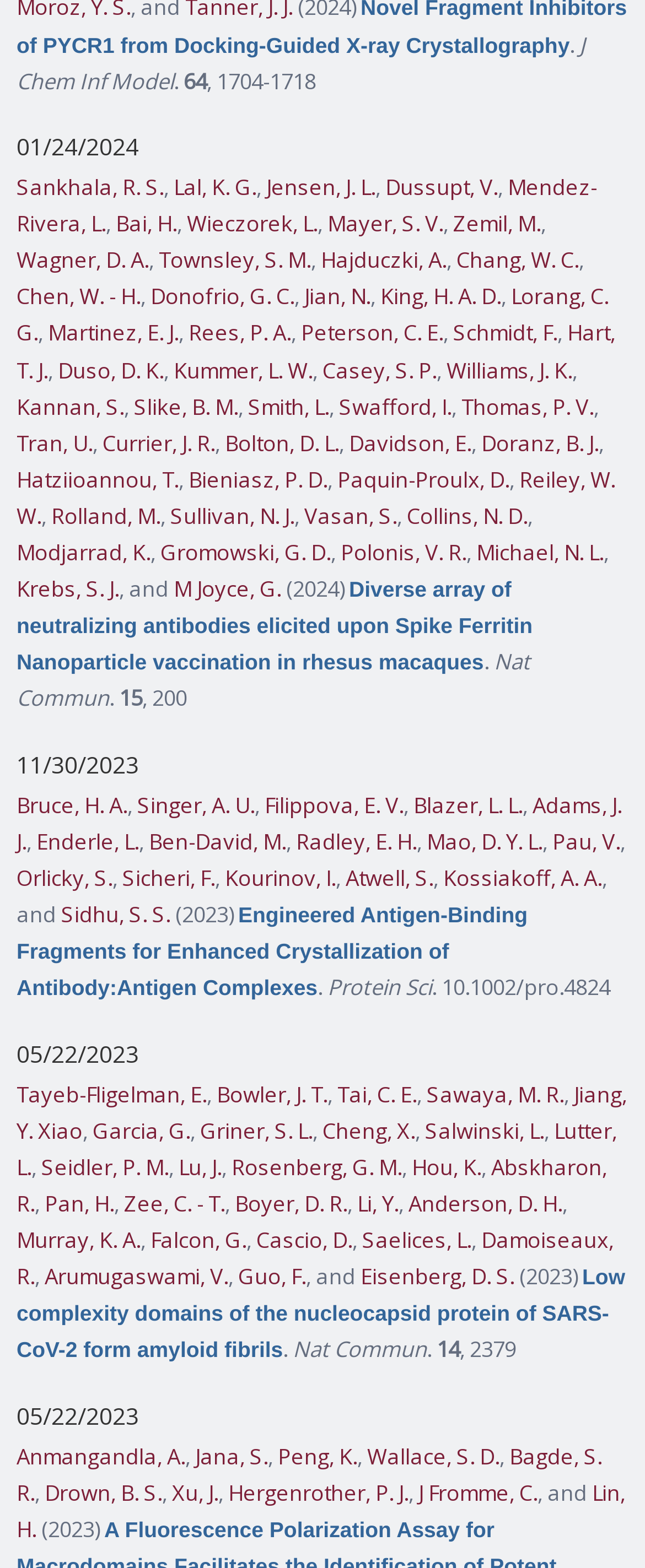Answer with a single word or phrase: 
What is the journal title?

J Chem Inf Model